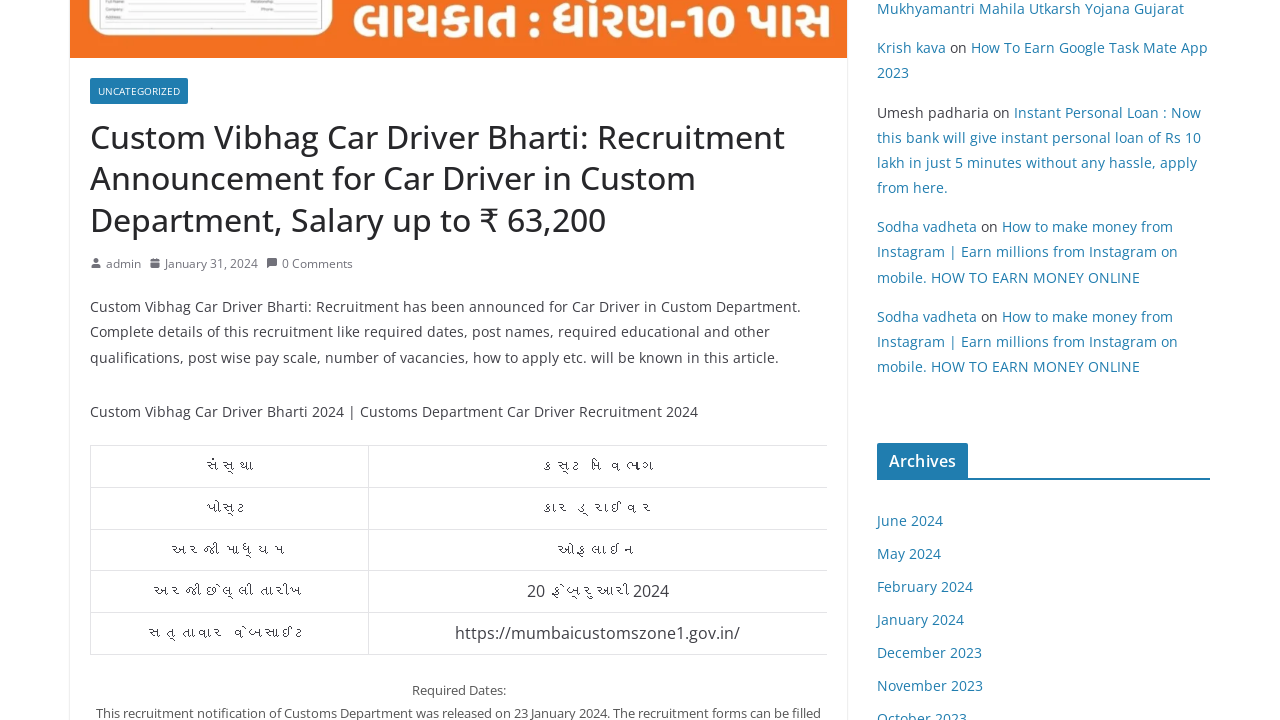Provide the bounding box coordinates of the area you need to click to execute the following instruction: "Click on the 'admin' link".

[0.083, 0.351, 0.11, 0.381]